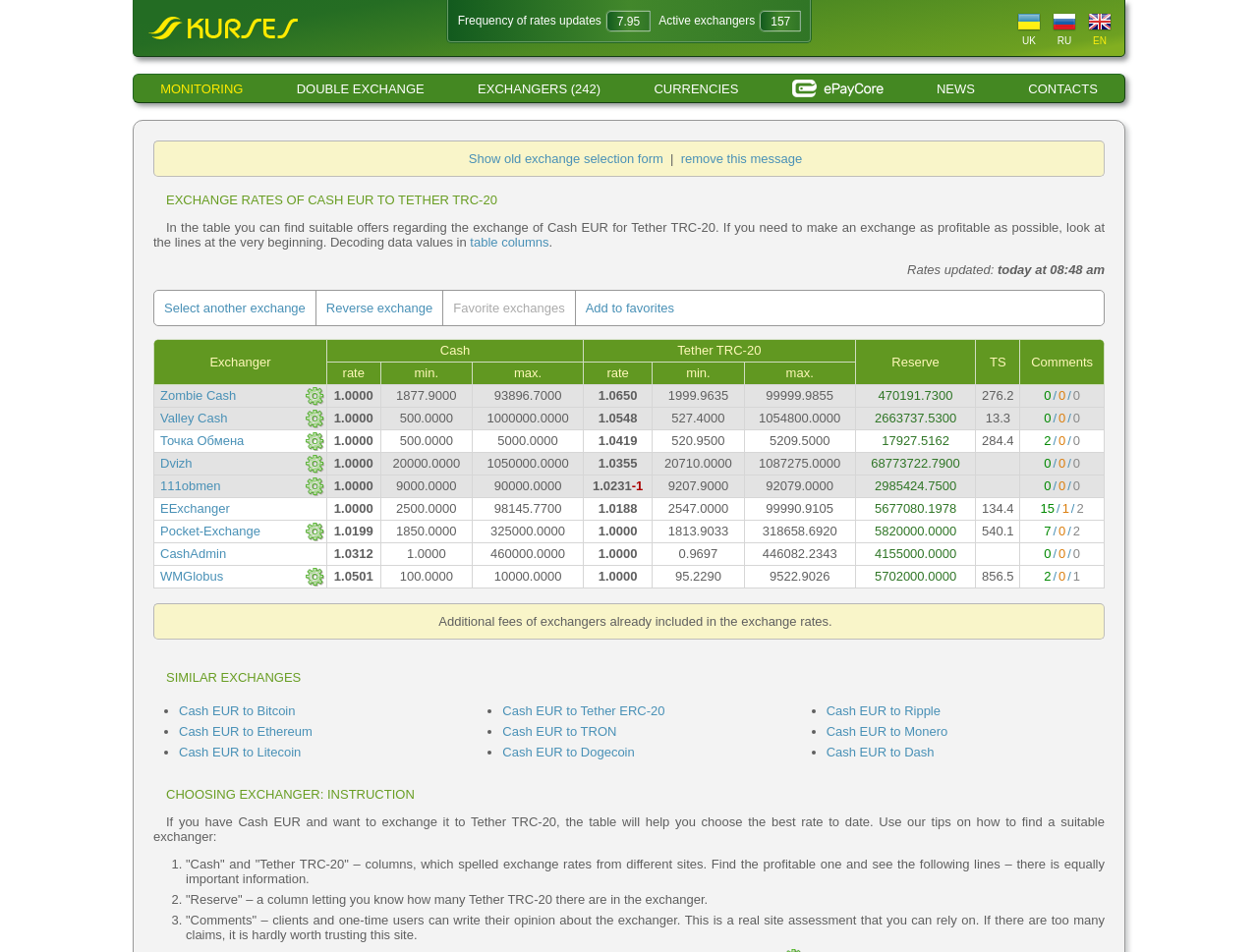Locate the coordinates of the bounding box for the clickable region that fulfills this instruction: "Click the 'Reverse exchange' link".

[0.259, 0.316, 0.344, 0.331]